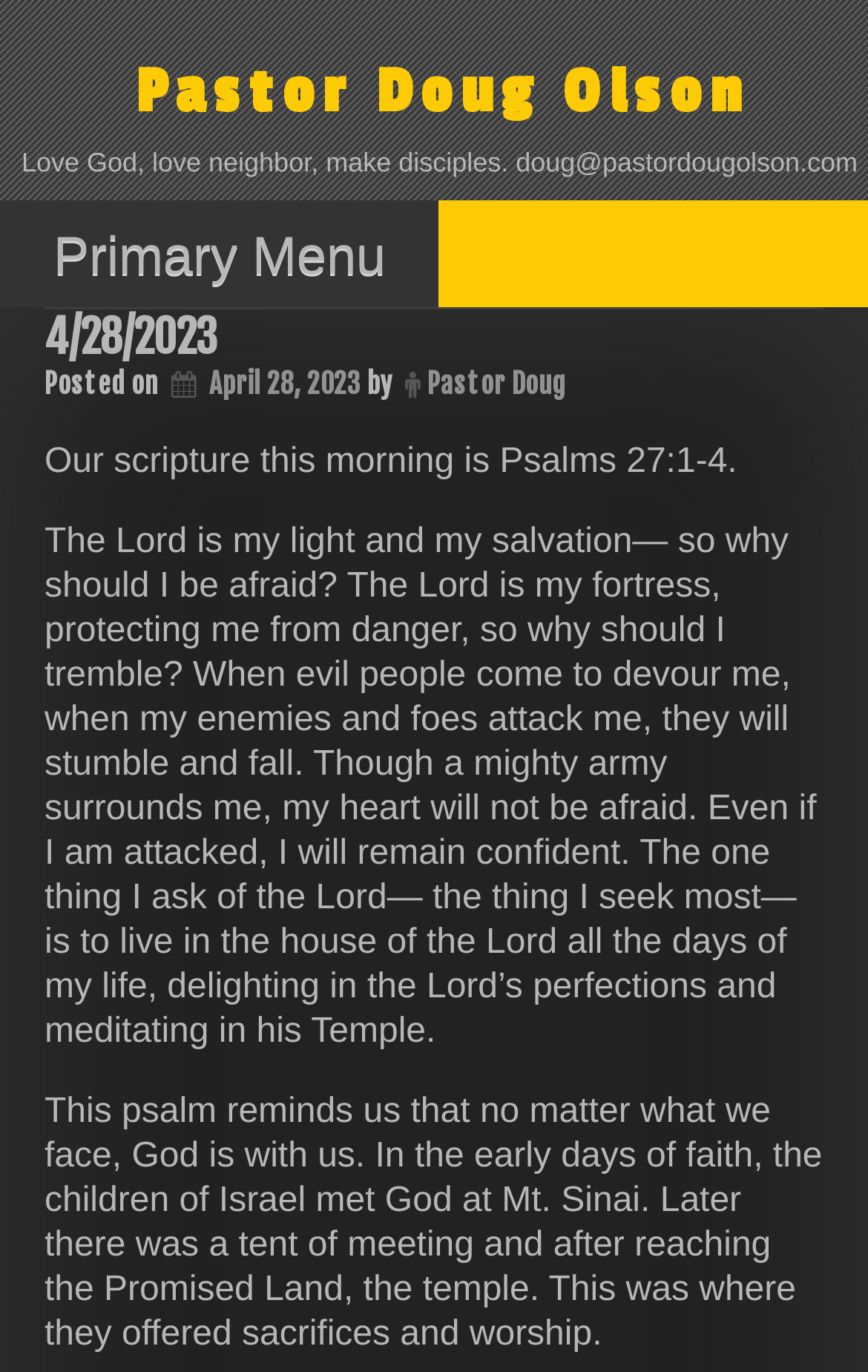Create a detailed description of the webpage's content and layout.

The webpage appears to be a blog post or sermon transcript from Pastor Doug Olson, dated April 28, 2023. At the top, there is a link to the pastor's name, followed by a brief description of the church's mission: "Love God, love neighbor, make disciples." Below this, there is a button labeled "Primary Menu" that, when expanded, reveals a header section.

In the header section, the title "4/28/2023" is prominently displayed, accompanied by the text "Posted on" and a link to the date "April 28, 2023". The author's name, "Pastor Doug", is also linked. 

Below the header, the main content of the page begins. The scripture for the morning, Psalms 27:1-4, is quoted in full, followed by a brief reflection on the passage. The reflection notes that the psalm reminds us that God is with us, no matter what we face, and references the history of the Israelites' worship, from Mt. Sinai to the temple in the Promised Land.